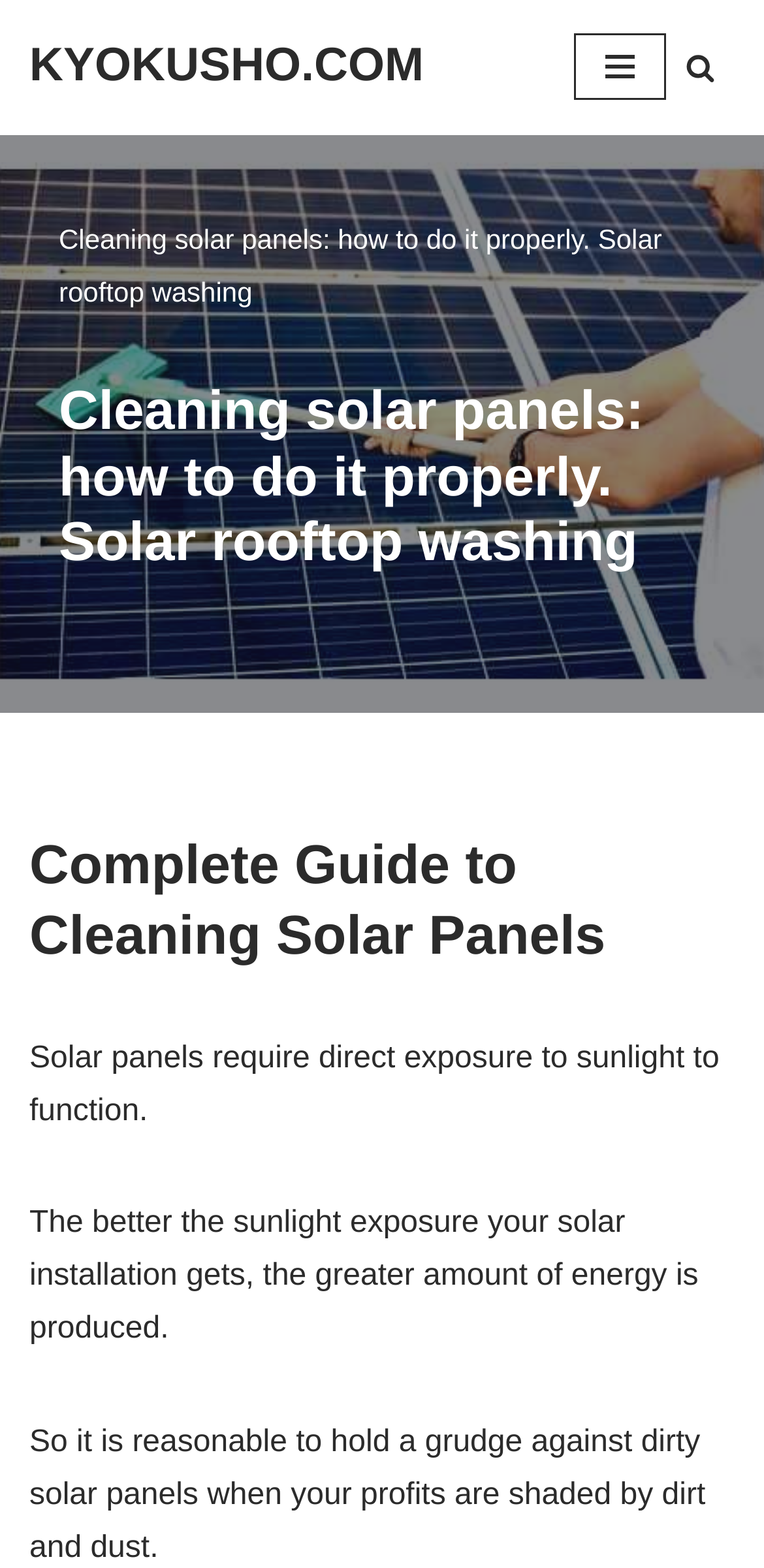Determine the bounding box for the UI element that matches this description: "aria-label="Search"".

[0.897, 0.034, 0.936, 0.052]